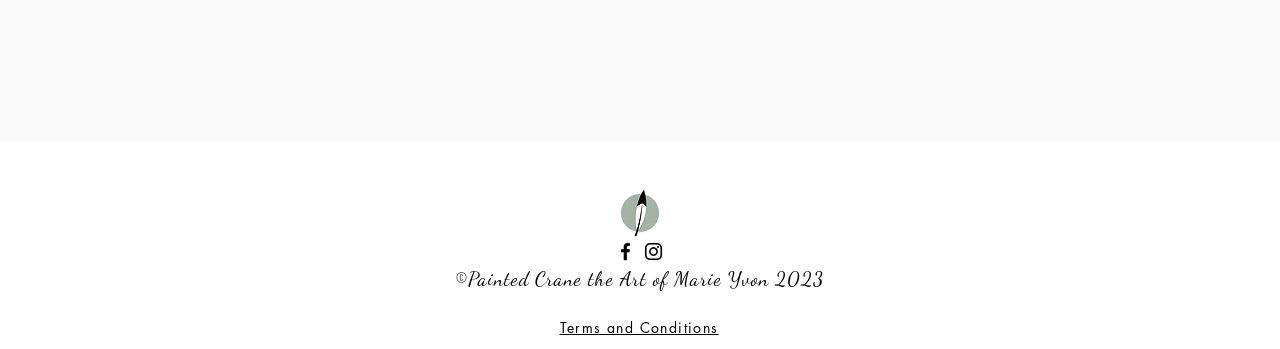Give a one-word or one-phrase response to the question: 
What is the title of the terms and conditions page?

Terms and Conditions